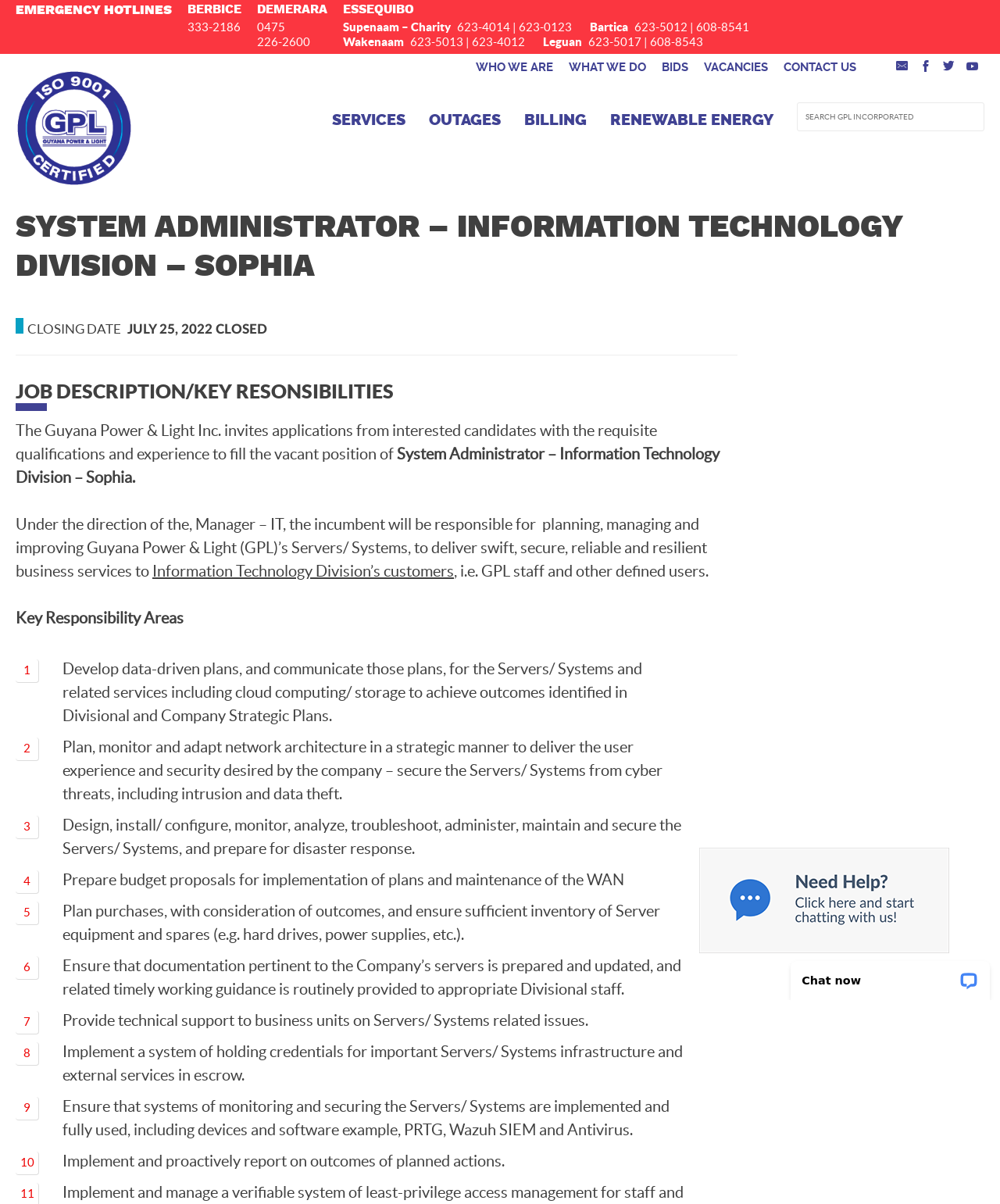Create a detailed description of the webpage's content and layout.

The webpage is about a job posting for a System Administrator position at Guyana Power and Light Incorporated. At the top of the page, there is a link to skip to the content. Below that, there is an emergency hotline section with headings for different regions, including Berbice, Demerara, and Essequibo, along with their corresponding phone numbers.

On the left side of the page, there is a navigation menu with links to various sections, including "WHO WE ARE", "WHAT WE DO", "BIDS", "VACANCIES", "CONTACT US", and "SERVICES". Below the navigation menu, there is a search bar with a submit button.

The main content of the page is about the job posting, which includes a heading, a closing date, and a job description. The job description is divided into sections, including key responsibilities, which lists out the duties of the System Administrator. The responsibilities include planning, managing, and improving the company's servers and systems, as well as providing technical support to business units.

At the bottom of the page, there is a live chat widget and an image with a "Chat now" button.